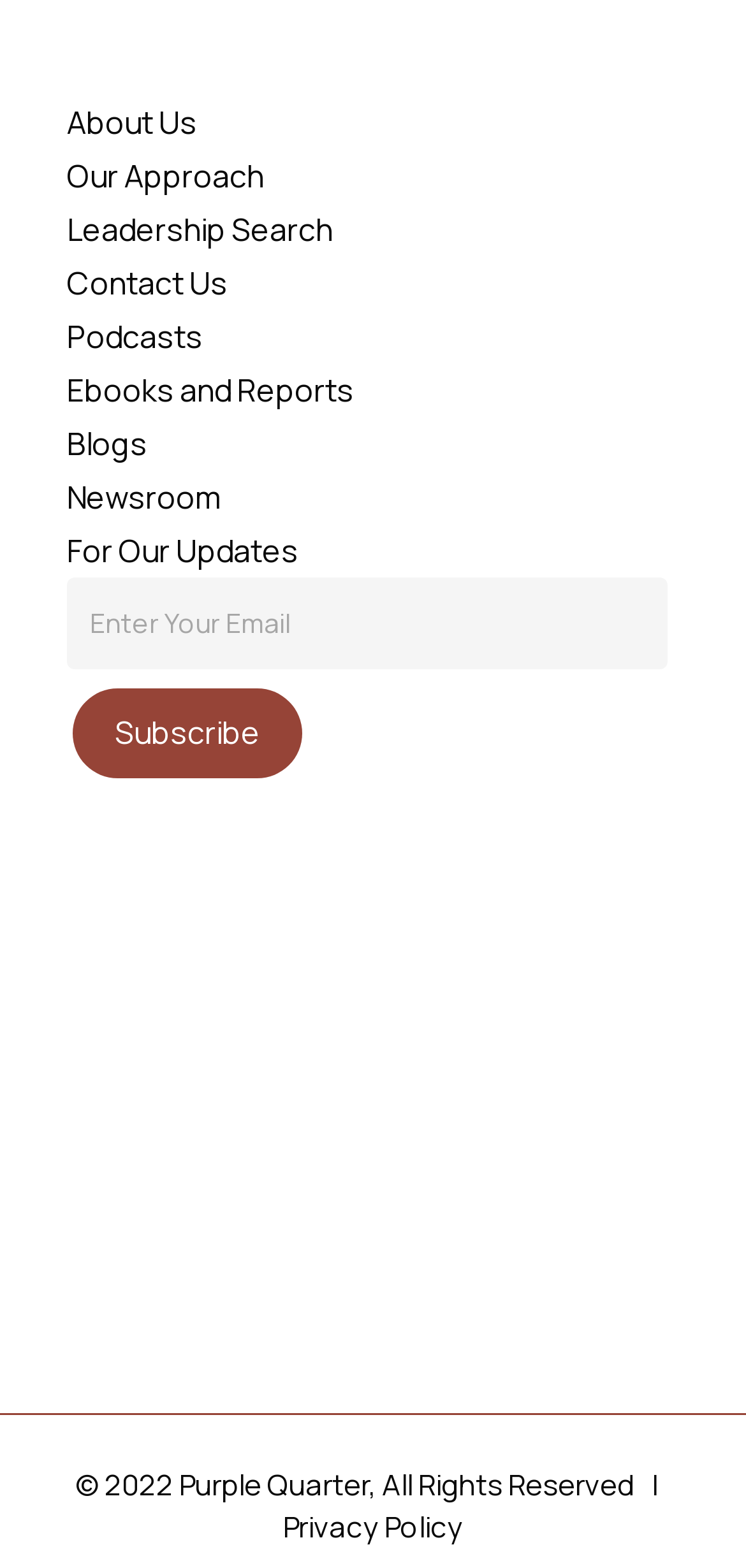How many images are in the footer section?
Using the image, provide a detailed and thorough answer to the question.

I examined the elements in the footer section and found 5 image elements, each associated with a link. These images are likely part of a social media or contact section.